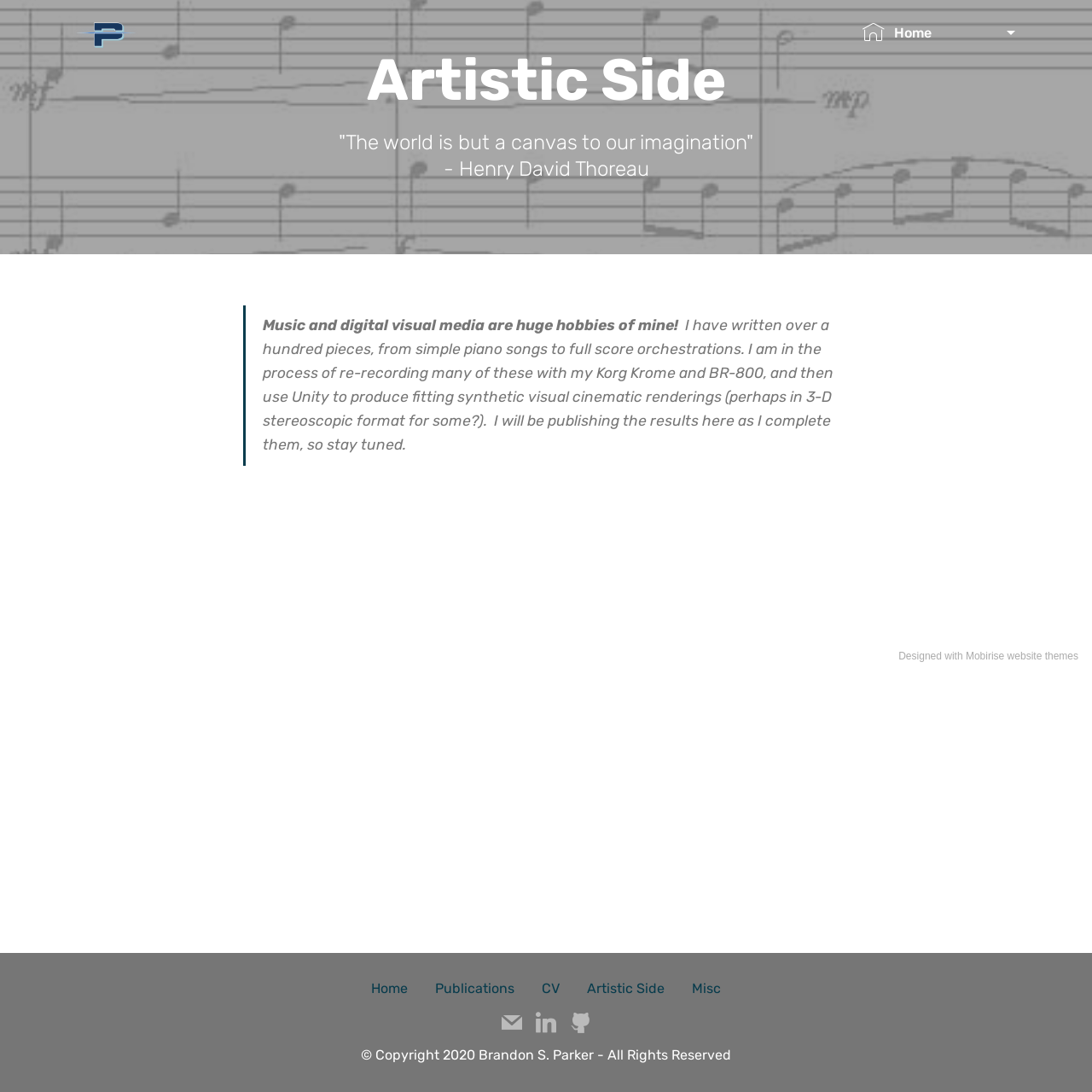Locate the bounding box coordinates of the element that should be clicked to fulfill the instruction: "Explore the Publications section".

[0.398, 0.898, 0.471, 0.913]